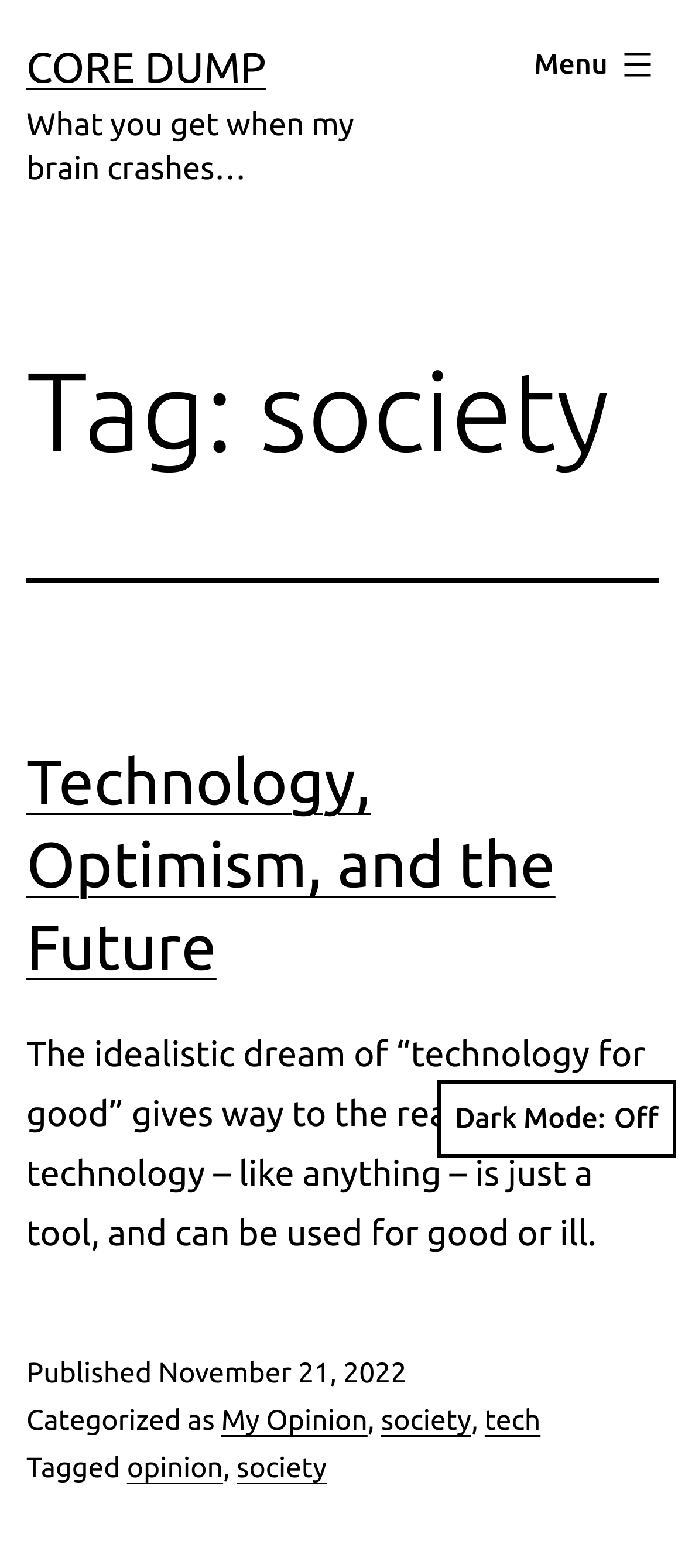How many tags are associated with the current article? Observe the screenshot and provide a one-word or short phrase answer.

4